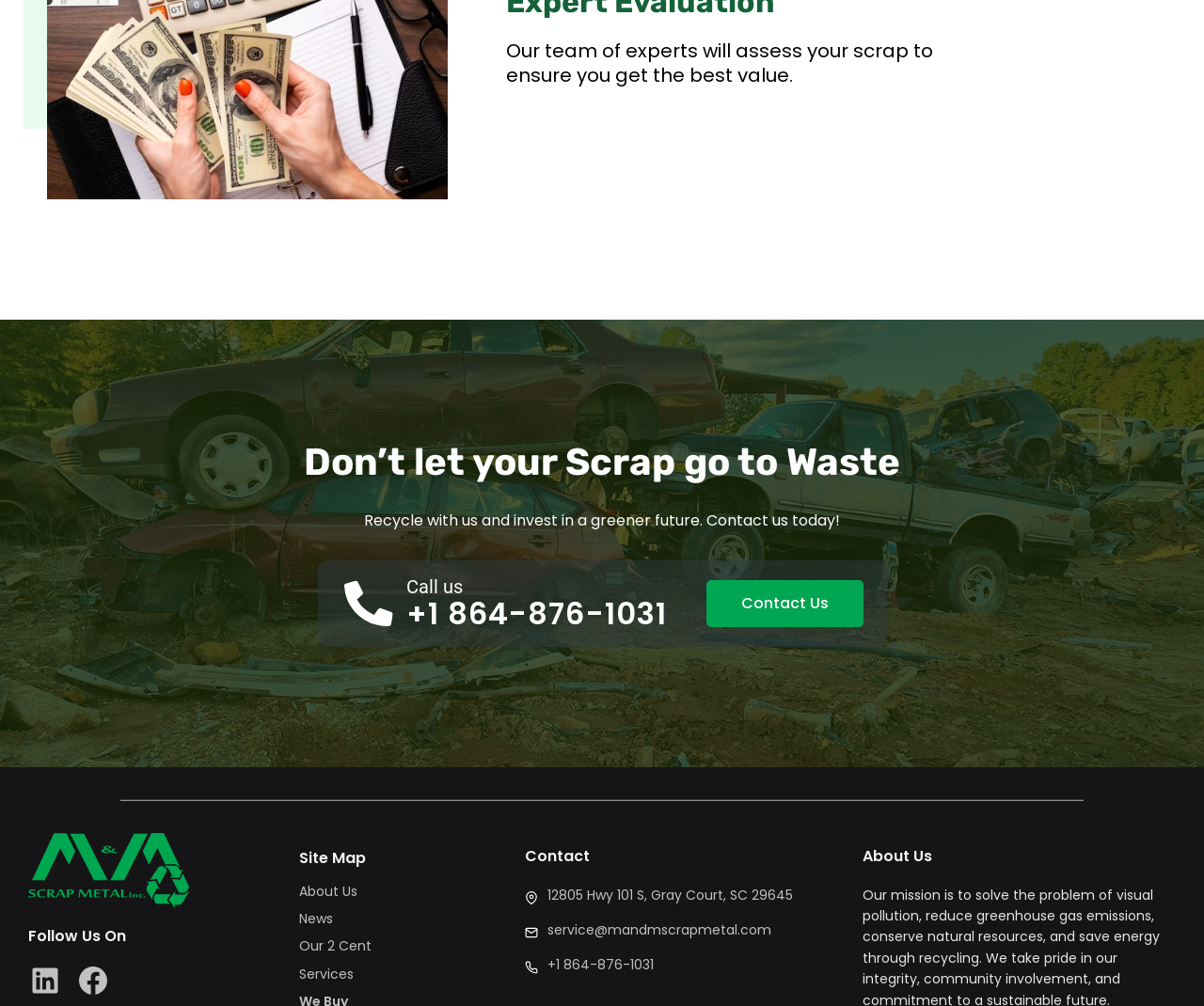What social media platforms can you follow the company on?
Provide a detailed answer to the question, using the image to inform your response.

I found the social media links by looking at the footer section of the webpage, where there are links to 'LinkedIn' and 'Facebook' with the heading 'Follow Us On'.